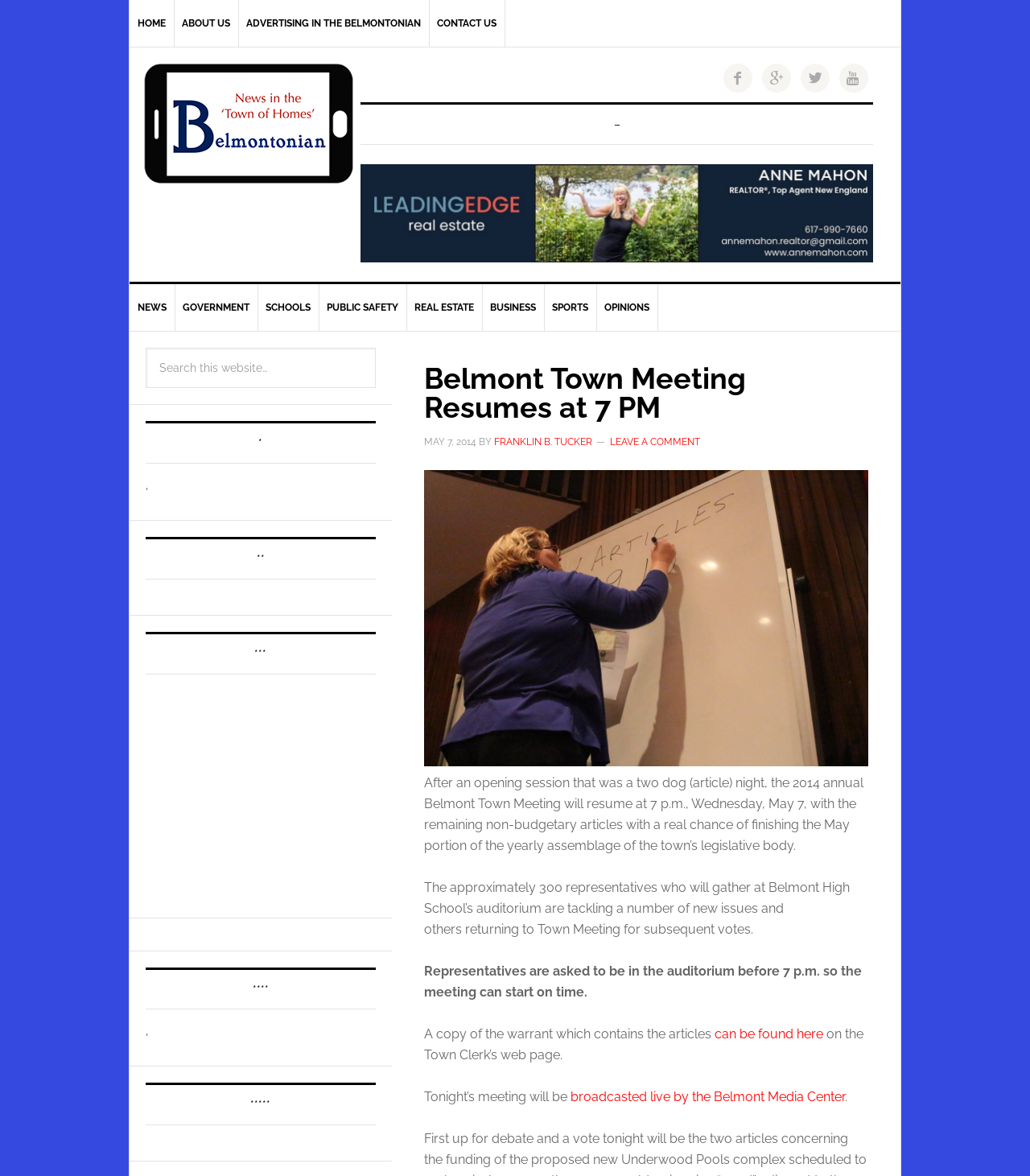With reference to the image, please provide a detailed answer to the following question: What is the name of the high school mentioned in the article?

I found the answer by reading the article's content, specifically the sentence 'The approximately 300 representatives who will gather at Belmont High School’s auditorium are tackling a number of new issues and others returning to Town Meeting for subsequent votes.' which mentions the name of the high school as Belmont High School.